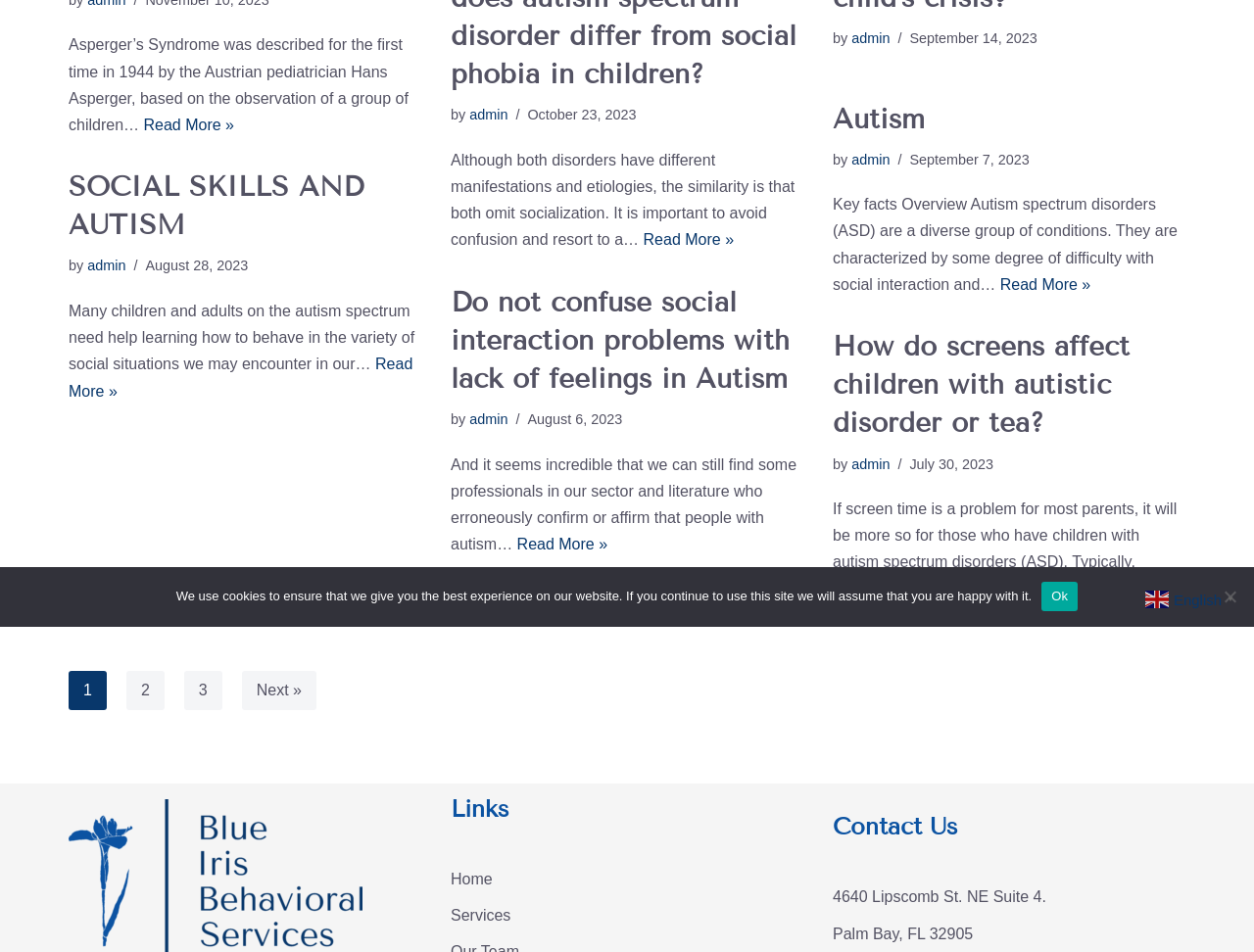Determine the bounding box for the described UI element: "Next »".

[0.193, 0.704, 0.252, 0.746]